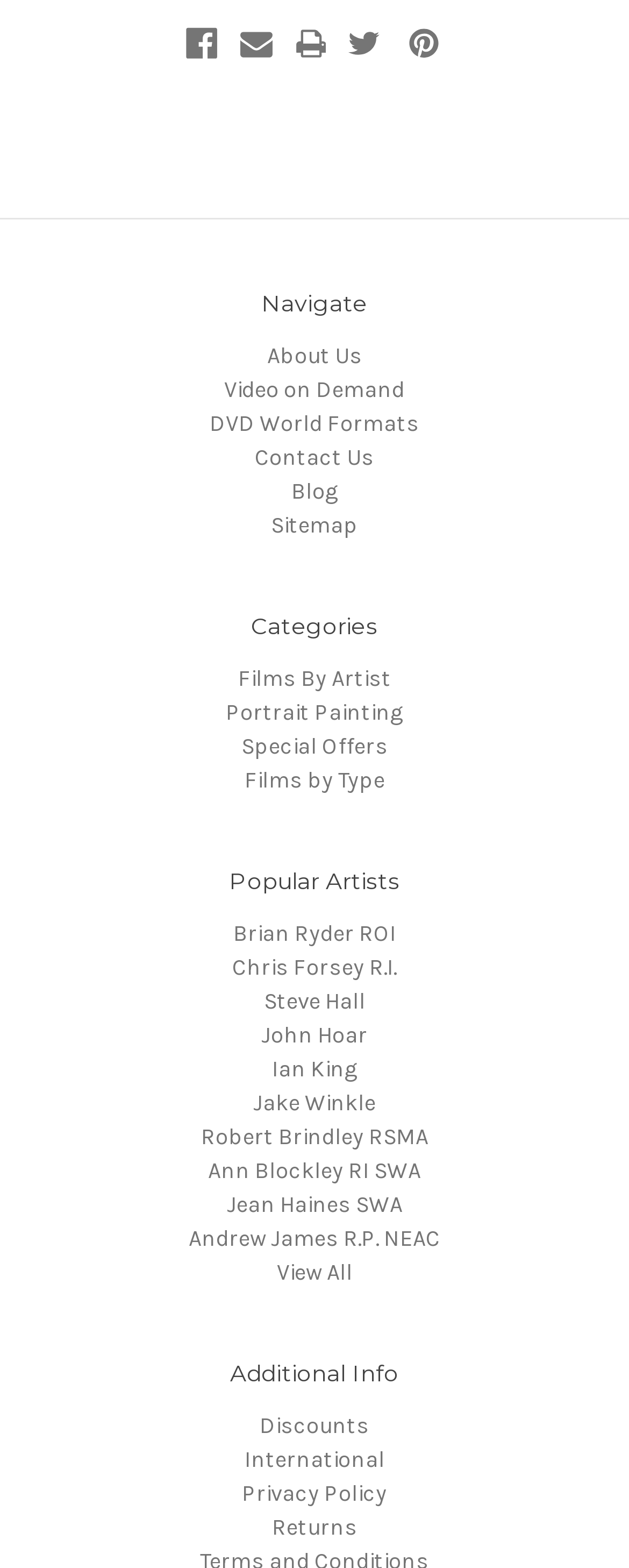Answer the question with a brief word or phrase:
What is the main category of the website?

Art